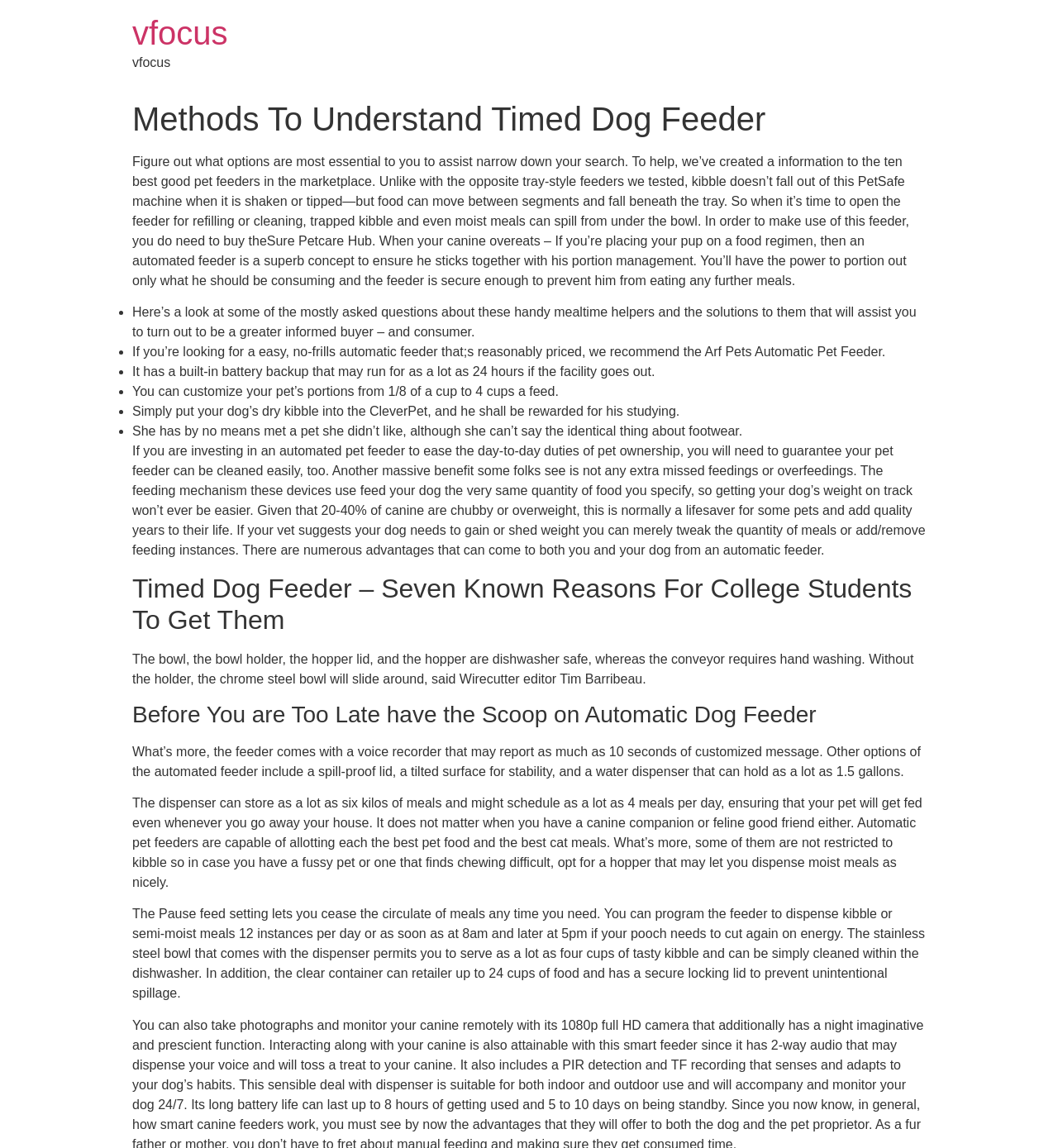Write an extensive caption that covers every aspect of the webpage.

This webpage is about understanding timed dog feeders, with a focus on their benefits and features. At the top, there is a heading "vfocus" and a link with the same text. Below that, there is a larger heading "Methods To Understand Timed Dog Feeder" followed by a block of text that explains the purpose of the article and the benefits of using an automatic dog feeder.

The main content of the webpage is divided into sections, each with a heading and a list of points or features. The first section has a heading "Figure out what options are most essential to you" and lists the benefits of using an automatic dog feeder, including portion control and ease of use. The section is followed by a list of questions and answers about timed dog feeders, with each question marked by a bullet point.

The next section has a heading "Timed Dog Feeder – Seven Known Reasons For College Students To Get Them" and discusses the advantages of using an automatic dog feeder, including ease of cleaning and the ability to customize feeding times and portions. This section is followed by another section with a heading "Before You are Too Late have the Scoop on Automatic Dog Feeder" that lists the features of a specific automatic dog feeder, including a voice recorder and a water dispenser.

The webpage also includes several other sections that discuss the benefits and features of different automatic dog feeders, including their ability to dispense wet food and their ease of cleaning. Overall, the webpage provides a comprehensive guide to understanding timed dog feeders and their benefits for pet owners.